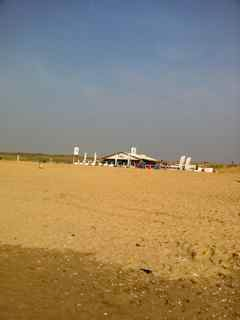Answer the following in one word or a short phrase: 
What can visitors expect to hear in the distance?

Gentle waves and seabirds